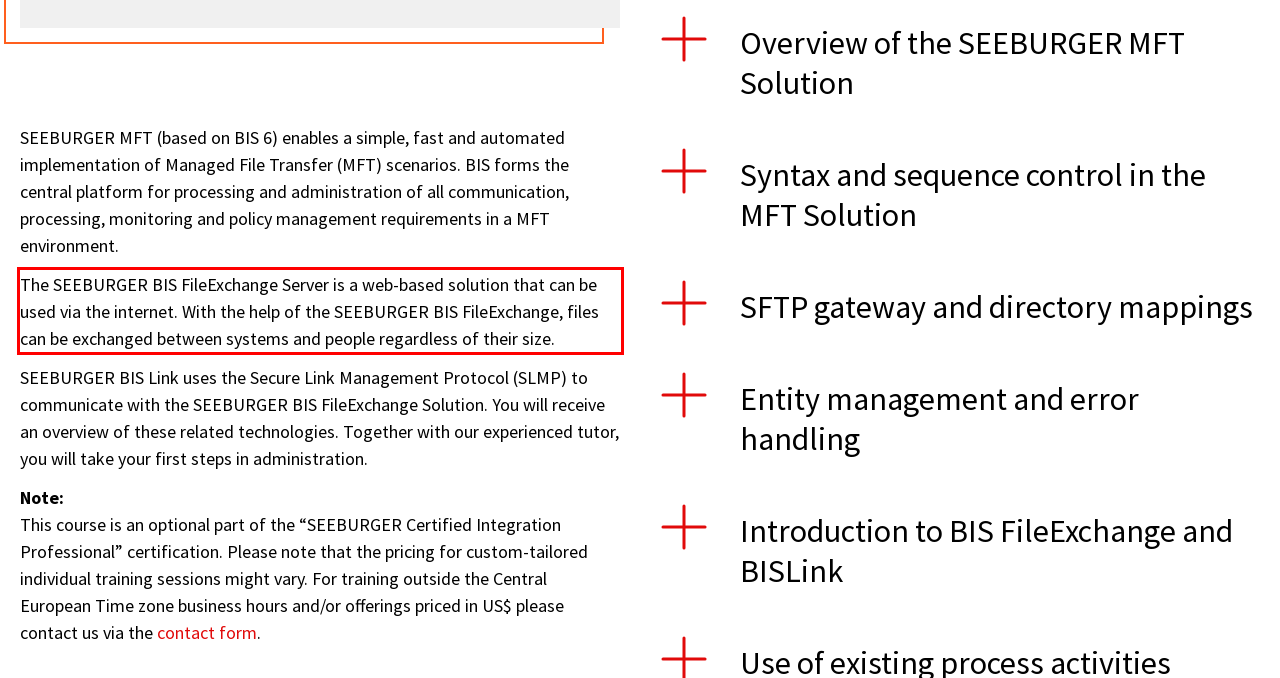Analyze the webpage screenshot and use OCR to recognize the text content in the red bounding box.

The SEEBURGER BIS FileExchange Server is a web-based solution that can be used via the internet. With the help of the SEEBURGER BIS FileExchange, files can be exchanged between systems and people regardless of their size.